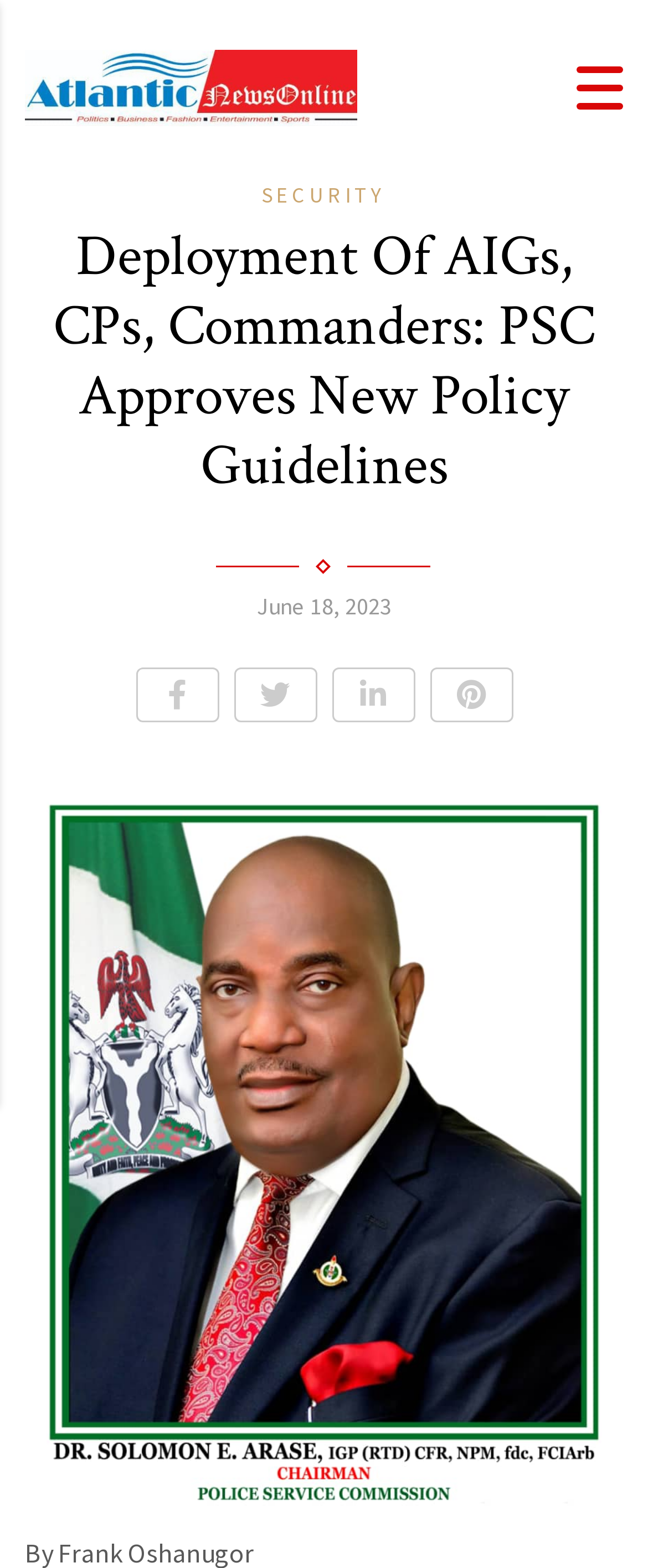Analyze the image and give a detailed response to the question:
Is there an image in the news article?

I found an image in the news article by looking at the figure element that takes up a significant portion of the webpage. It is located below the main heading and the date of the news article.